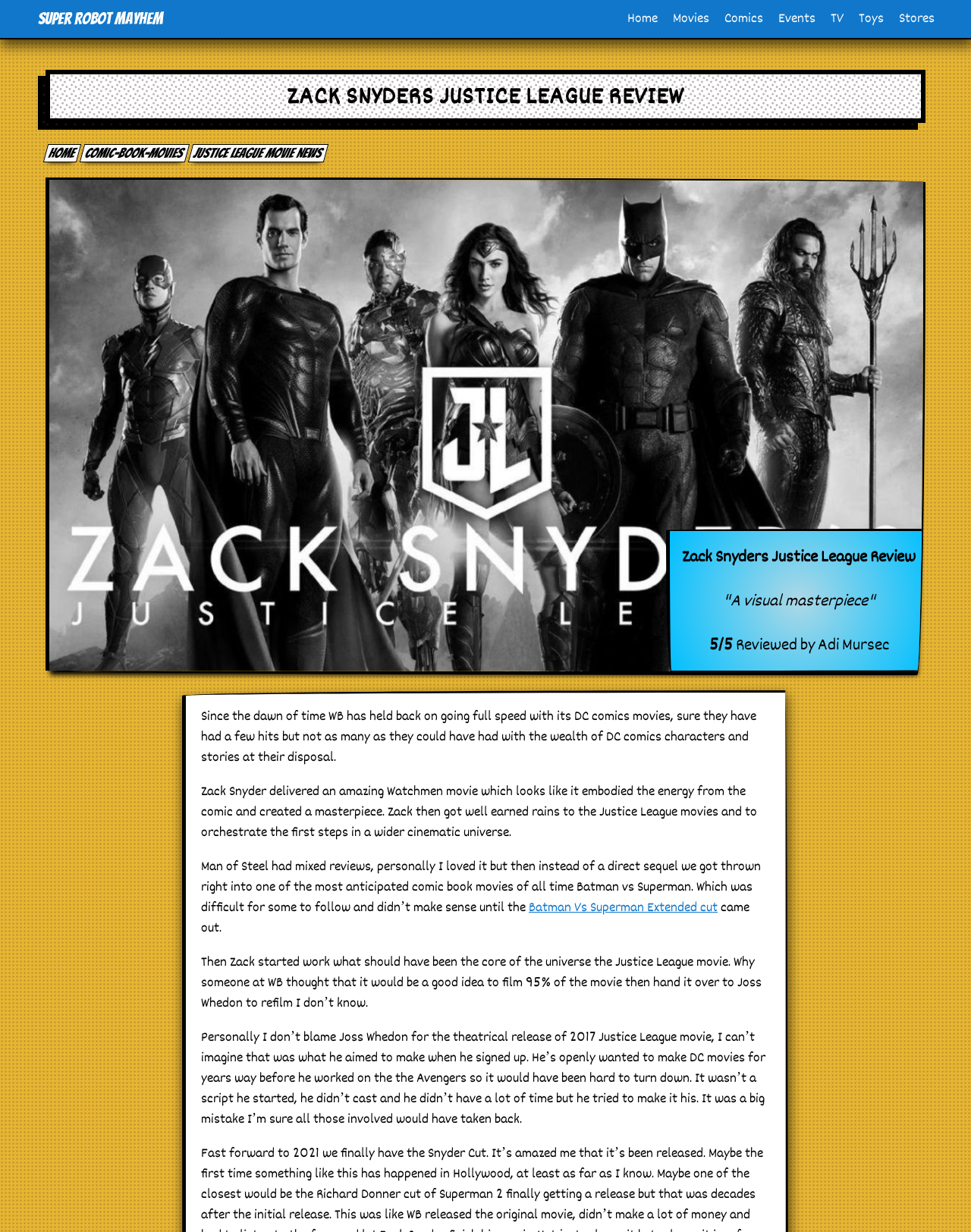Please specify the bounding box coordinates of the element that should be clicked to execute the given instruction: 'Click on the 'Home' link'. Ensure the coordinates are four float numbers between 0 and 1, expressed as [left, top, right, bottom].

[0.64, 0.002, 0.684, 0.027]